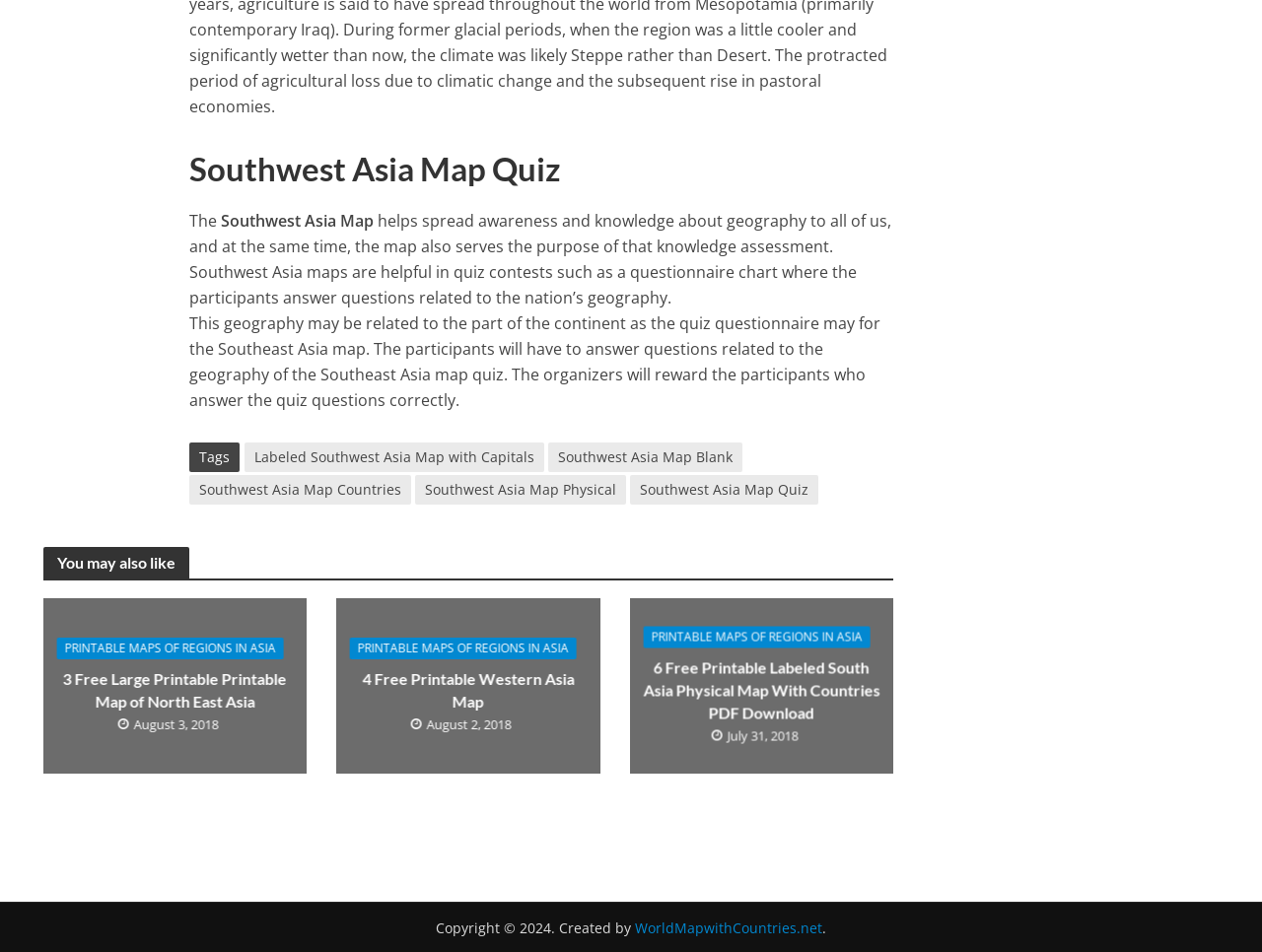Please identify the bounding box coordinates of the element I should click to complete this instruction: 'Visit 'WorldMapwithCountries.net''. The coordinates should be given as four float numbers between 0 and 1, like this: [left, top, right, bottom].

[0.503, 0.965, 0.652, 0.989]